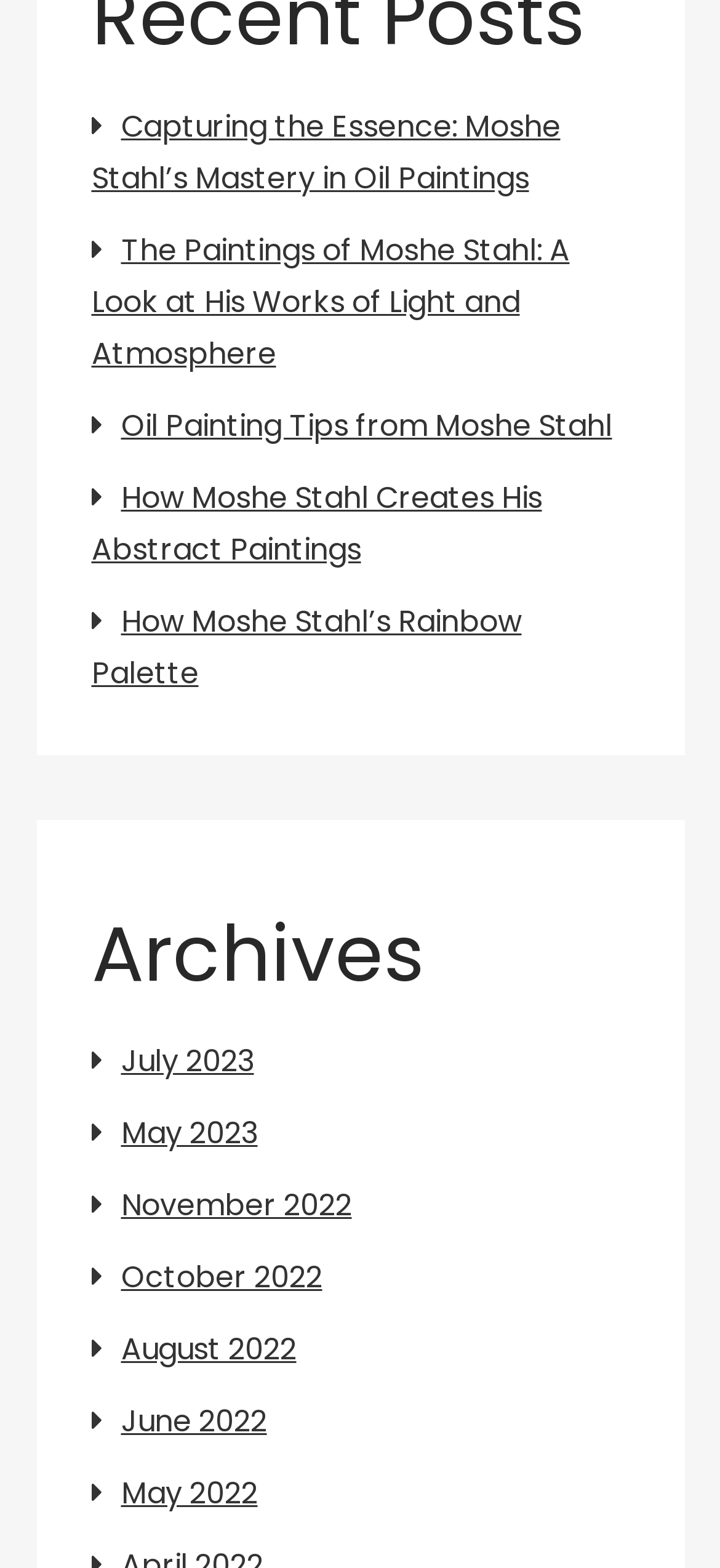Determine the bounding box coordinates of the UI element described below. Use the format (top-left x, top-left y, bottom-right x, bottom-right y) with floating point numbers between 0 and 1: June 2022

[0.168, 0.893, 0.371, 0.92]